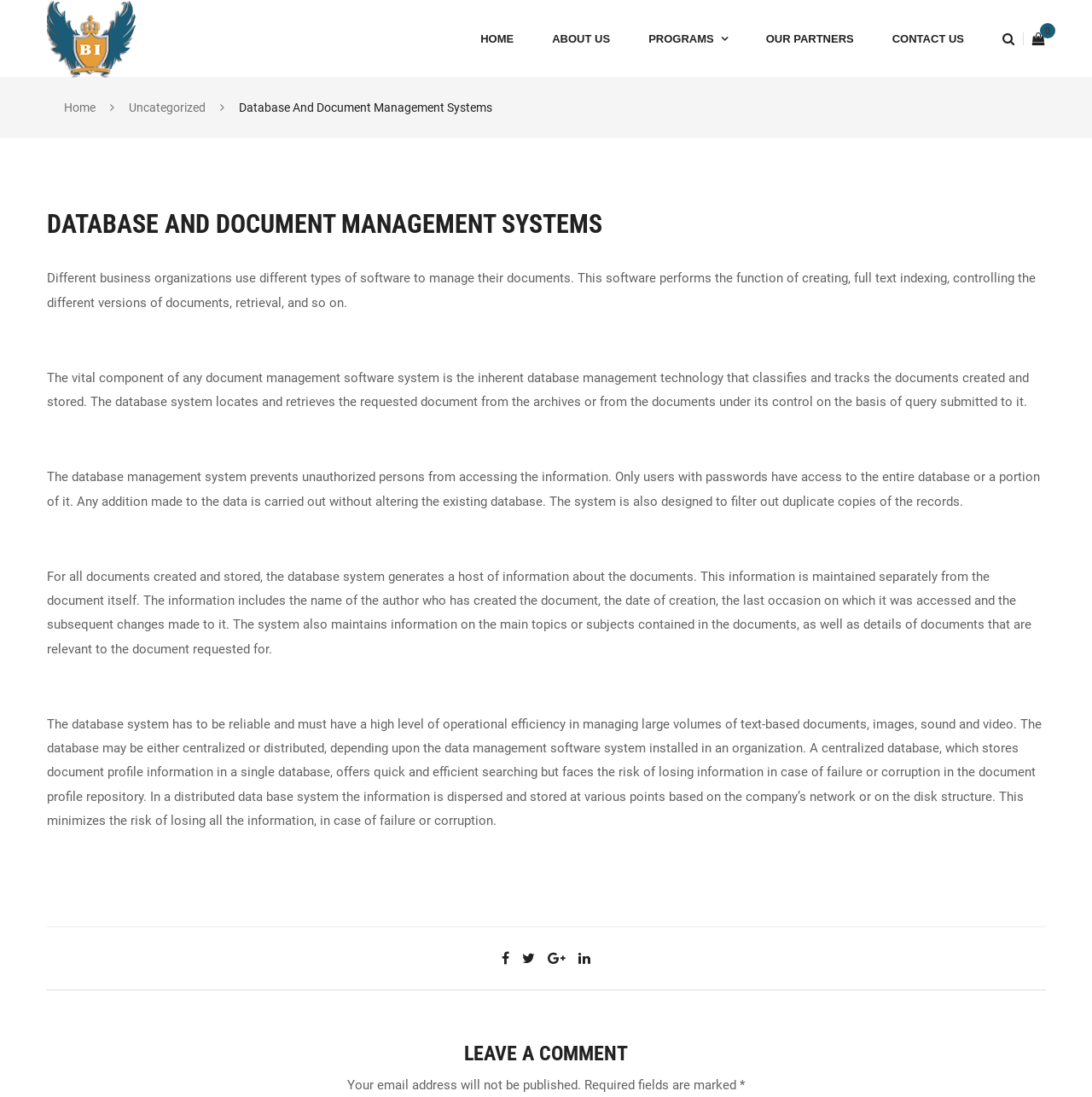Provide your answer in one word or a succinct phrase for the question: 
What is the vital component of any document management software system?

database management technology